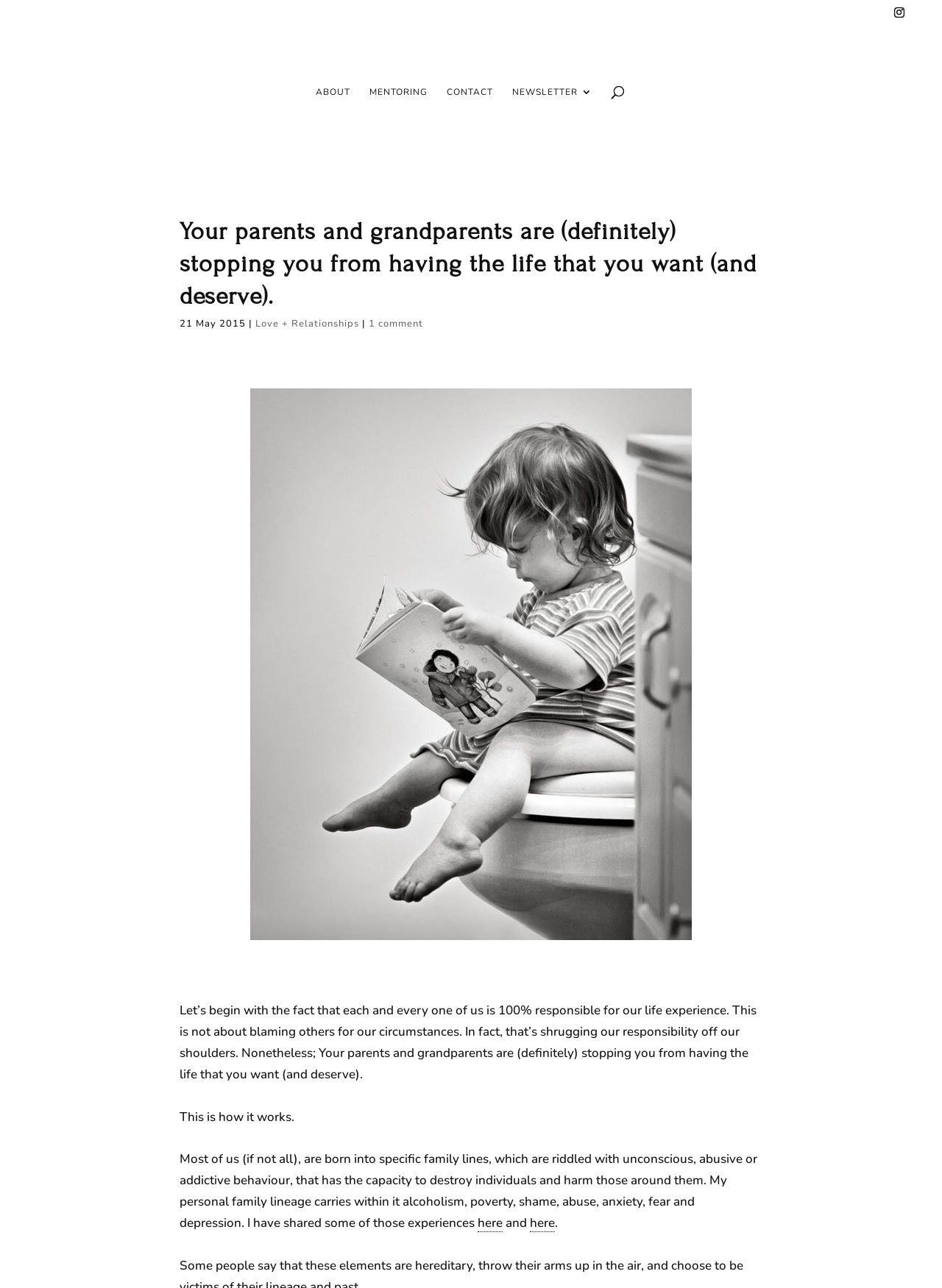Identify the bounding box coordinates of the region that should be clicked to execute the following instruction: "Subscribe to the newsletter".

[0.544, 0.067, 0.629, 0.121]